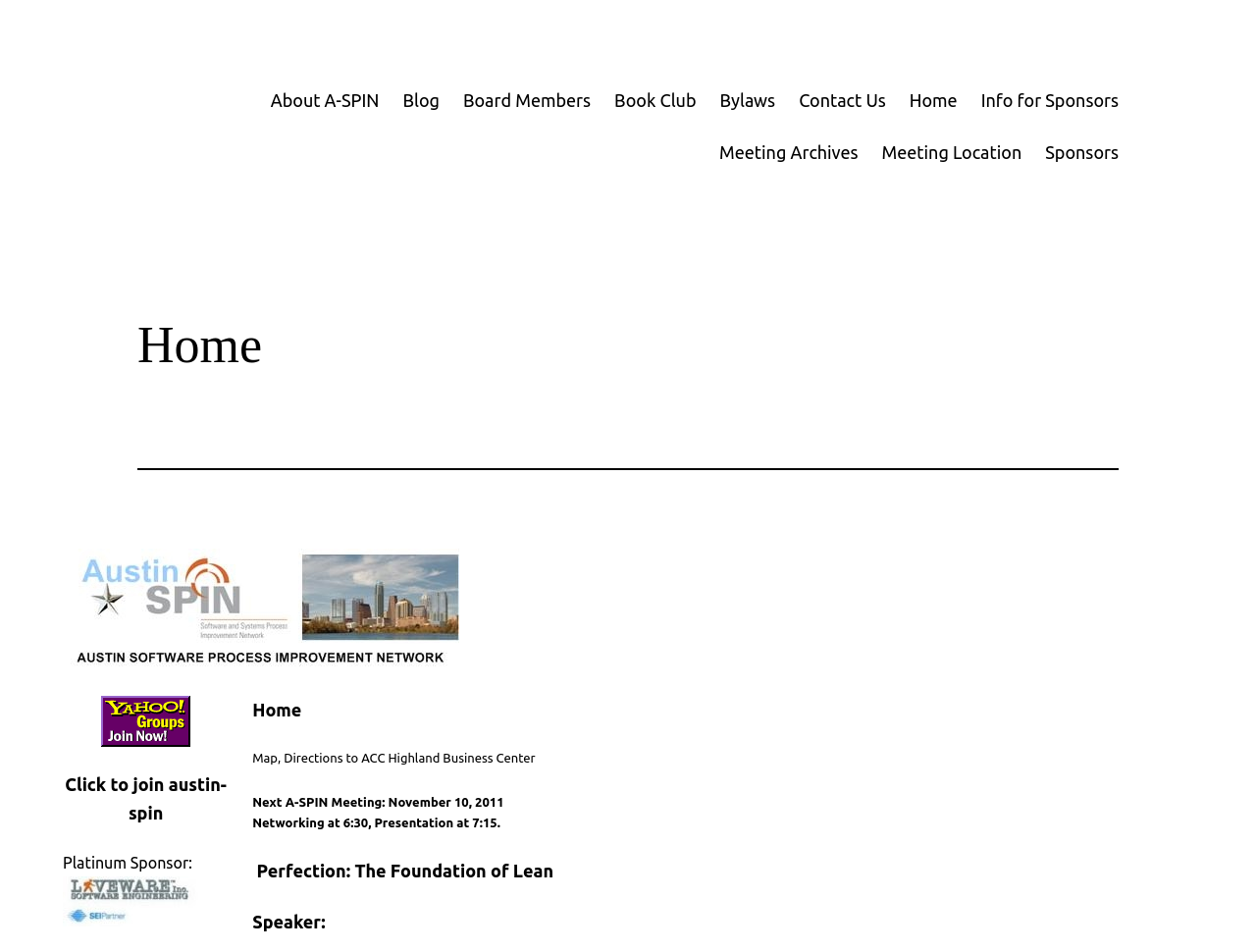Please determine the bounding box coordinates of the section I need to click to accomplish this instruction: "Click on 'Contact'".

None